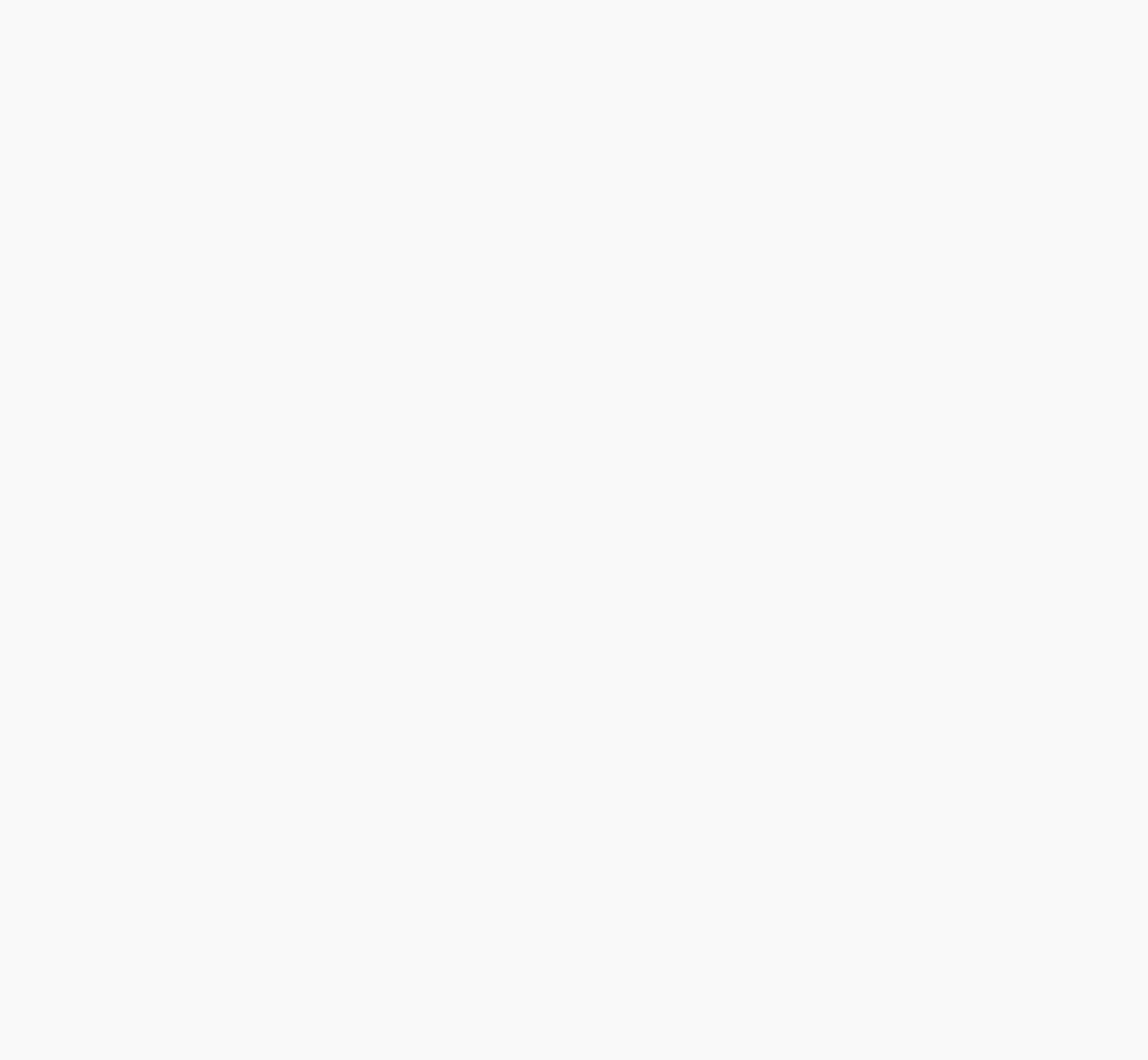Show the bounding box coordinates of the element that should be clicked to complete the task: "Click on 'Watch us open tennis live online'".

None